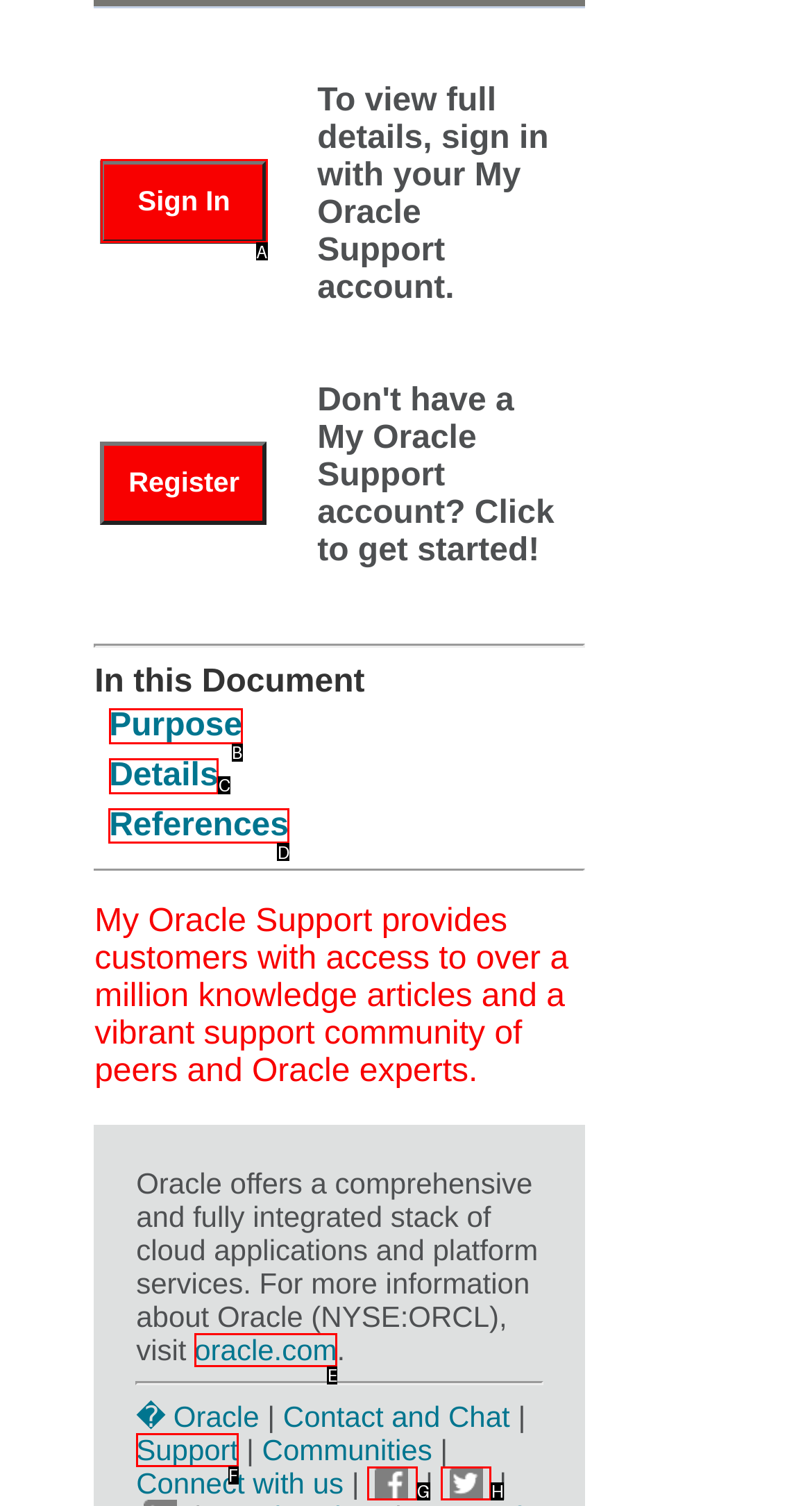Which lettered option should I select to achieve the task: View references related to this document according to the highlighted elements in the screenshot?

D